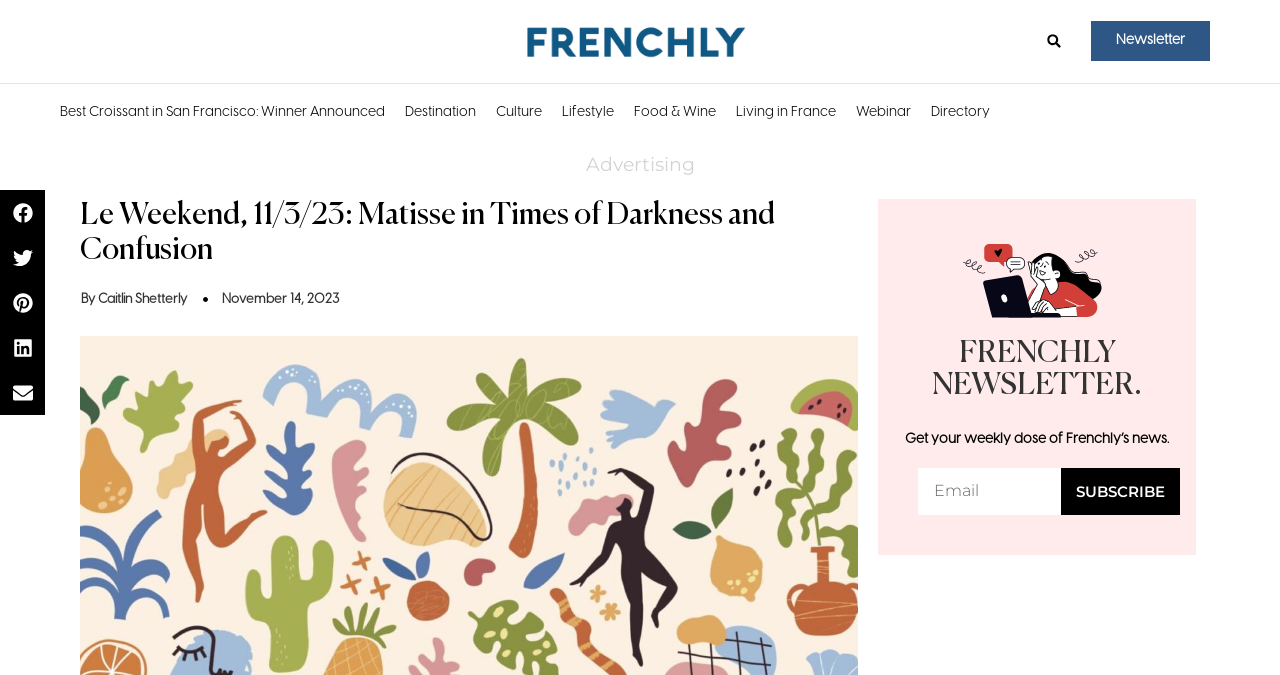Give a short answer using one word or phrase for the question:
How many social media sharing buttons are there?

5